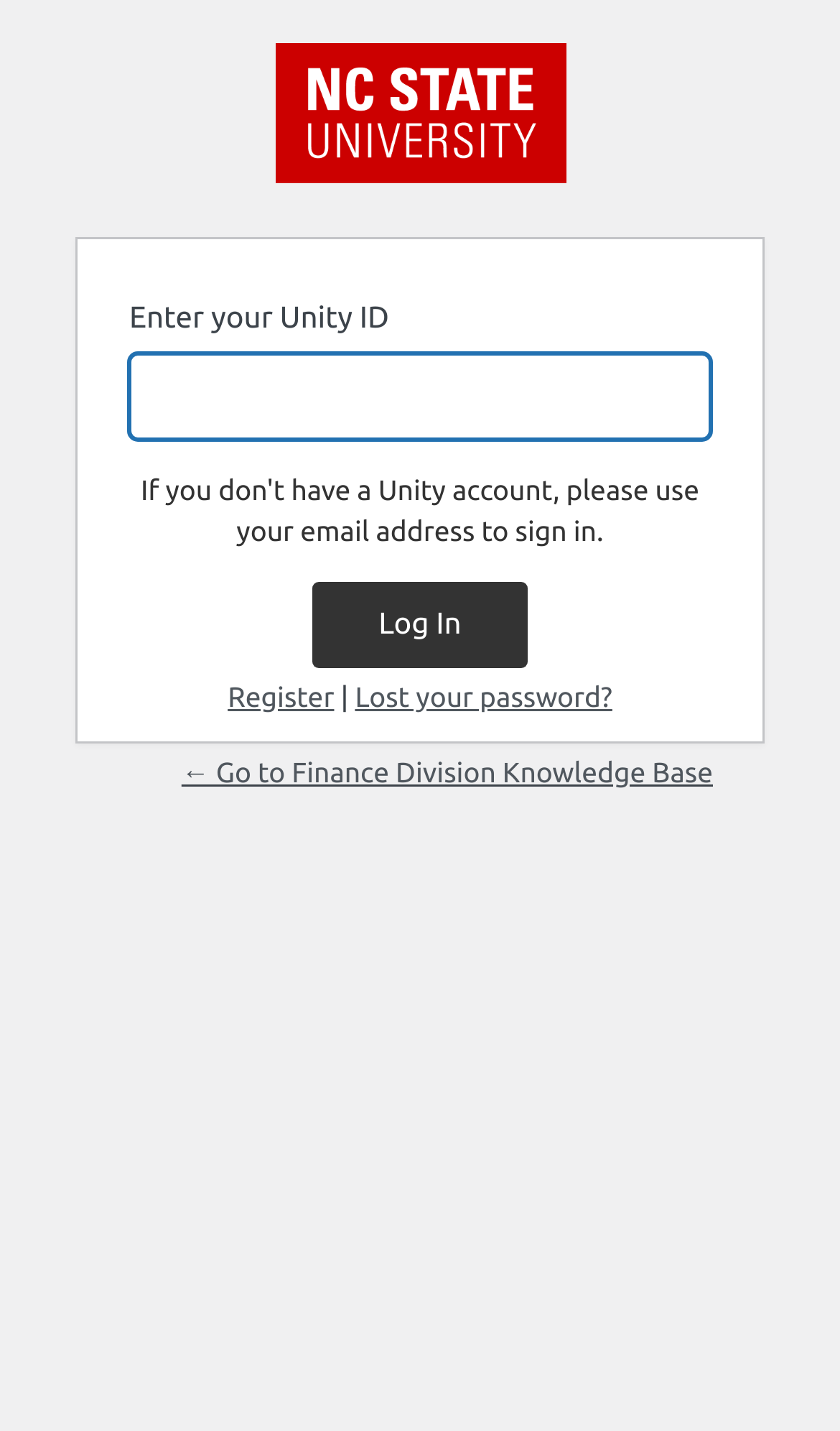What is the alternative action to logging in?
Look at the screenshot and provide an in-depth answer.

Instead of logging in, a user can click on the '← Go to Finance Division Knowledge Base' link, which is located at the bottom of the webpage, to access the Finance Division Knowledge Base without logging in.